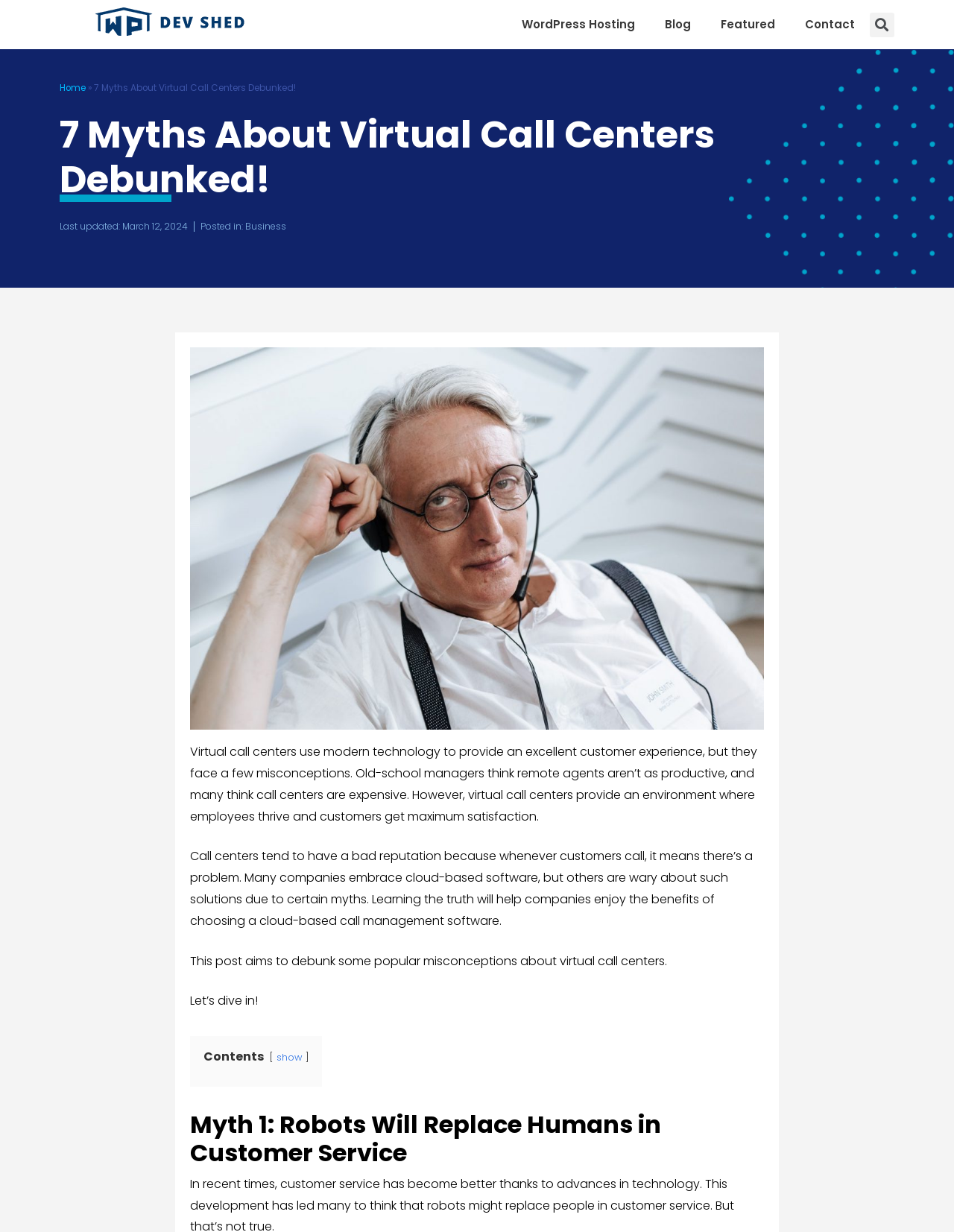Please mark the clickable region by giving the bounding box coordinates needed to complete this instruction: "Read about Business".

[0.257, 0.179, 0.3, 0.189]